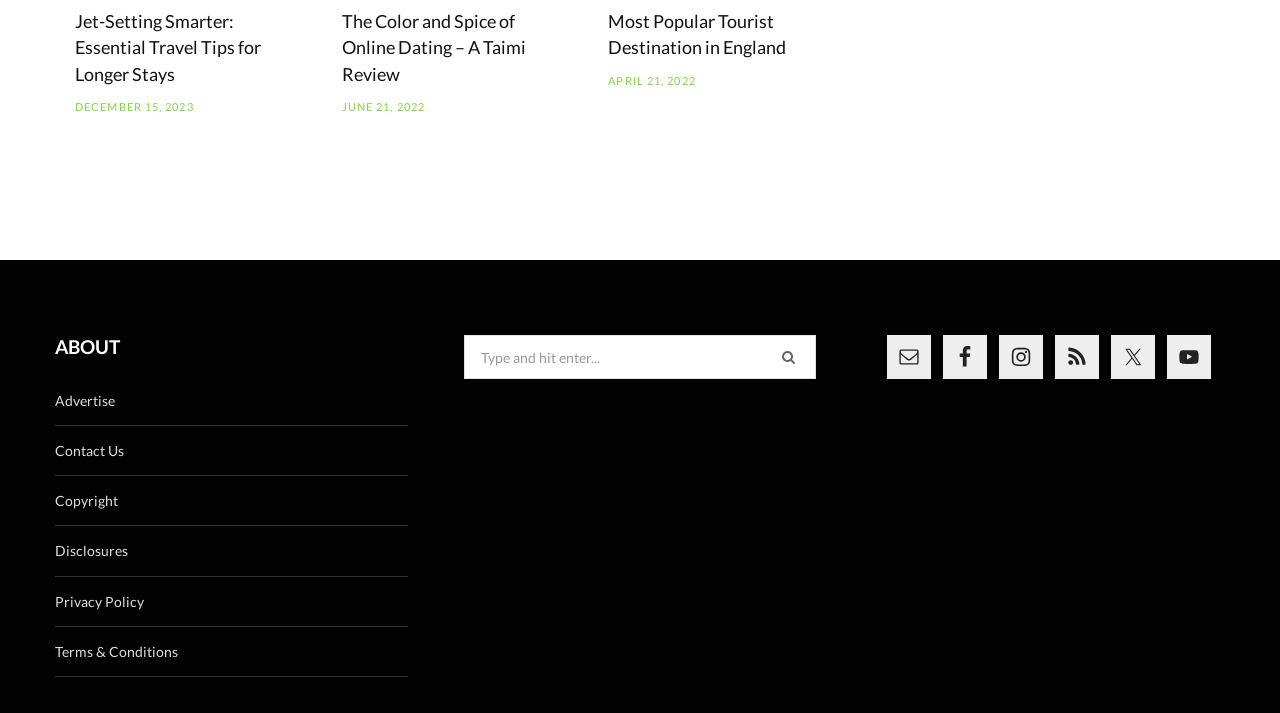Give a one-word or short phrase answer to the question: 
What social media platforms are available?

Email, Facebook, Instagram, RSS, Twitter, YouTube